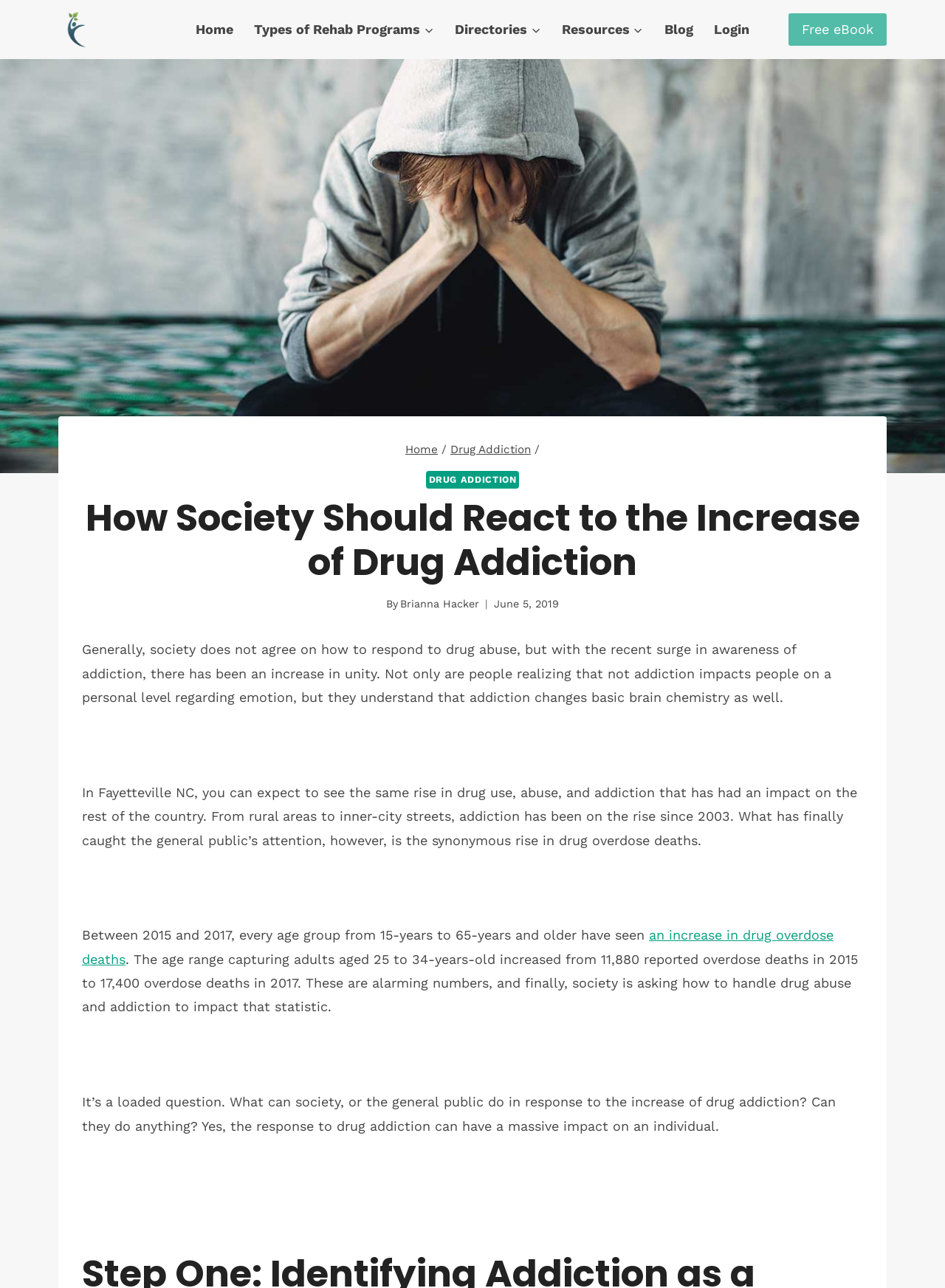Create a detailed narrative of the webpage’s visual and textual elements.

This webpage appears to be an article discussing the increase of drug addiction and how society should respond to it. At the top left corner, there is a link to "Rehab Carolinas" accompanied by an image with the same name. Below this, there is a primary navigation menu with links to "Home", "Types of Rehab Programs", "Directories", "Resources", "Blog", and "Login". 

On the right side of the page, there is a link to a "Free eBook". 

The main content of the article is divided into sections. At the top, there is a header image with the title "How Society Should React to the Increase of Drug Addiction". Below this, there is a navigation menu showing the breadcrumbs, with links to "Home" and "Drug Addiction". 

The article's title is followed by a heading with the same text, and below this, there is information about the author, "Brianna Hacker", and the date of publication, "June 5, 2019". 

The main text of the article discusses the increase in drug addiction, its impact on society, and how people are realizing that addiction affects not only individuals but also changes brain chemistry. The text also mentions the rise of drug use, abuse, and addiction in Fayetteville, NC, and the increase in drug overdose deaths between 2015 and 2017. 

At the bottom right corner of the page, there is a link and a button to "Scroll to top".